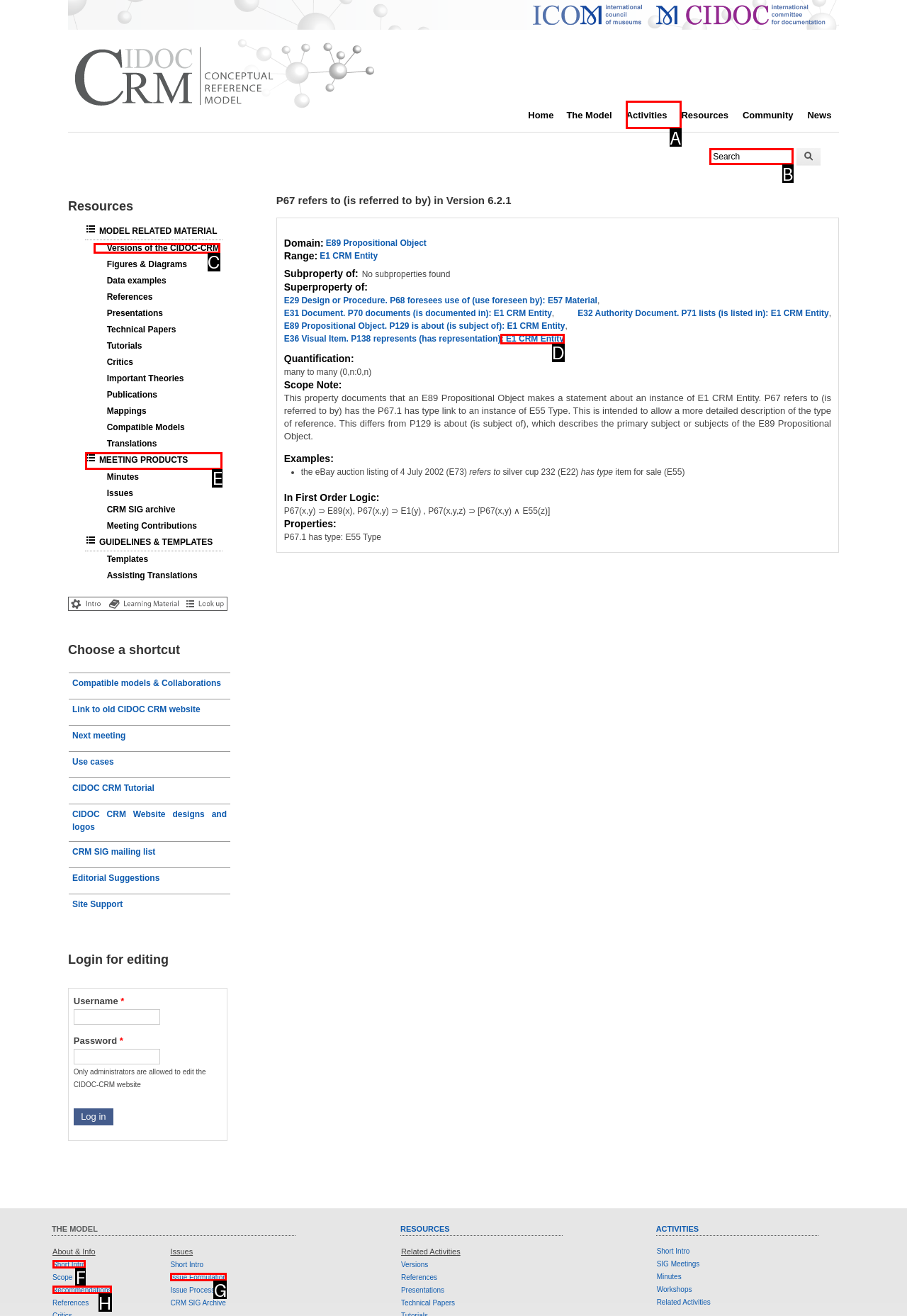Select the letter of the UI element you need to click on to fulfill this task: Check 'RECENT POSTS'. Write down the letter only.

None